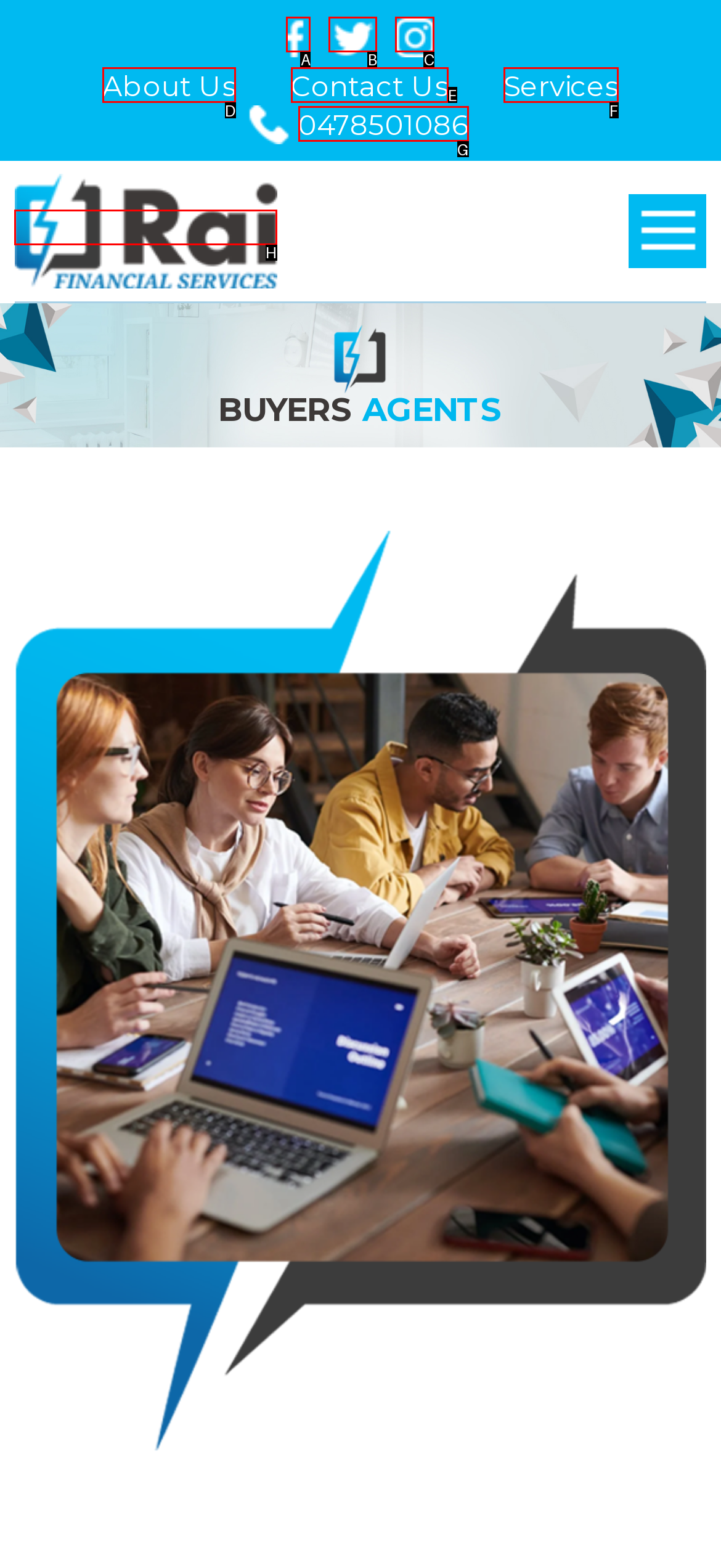Determine the option that aligns with this description: About Us
Reply with the option's letter directly.

D